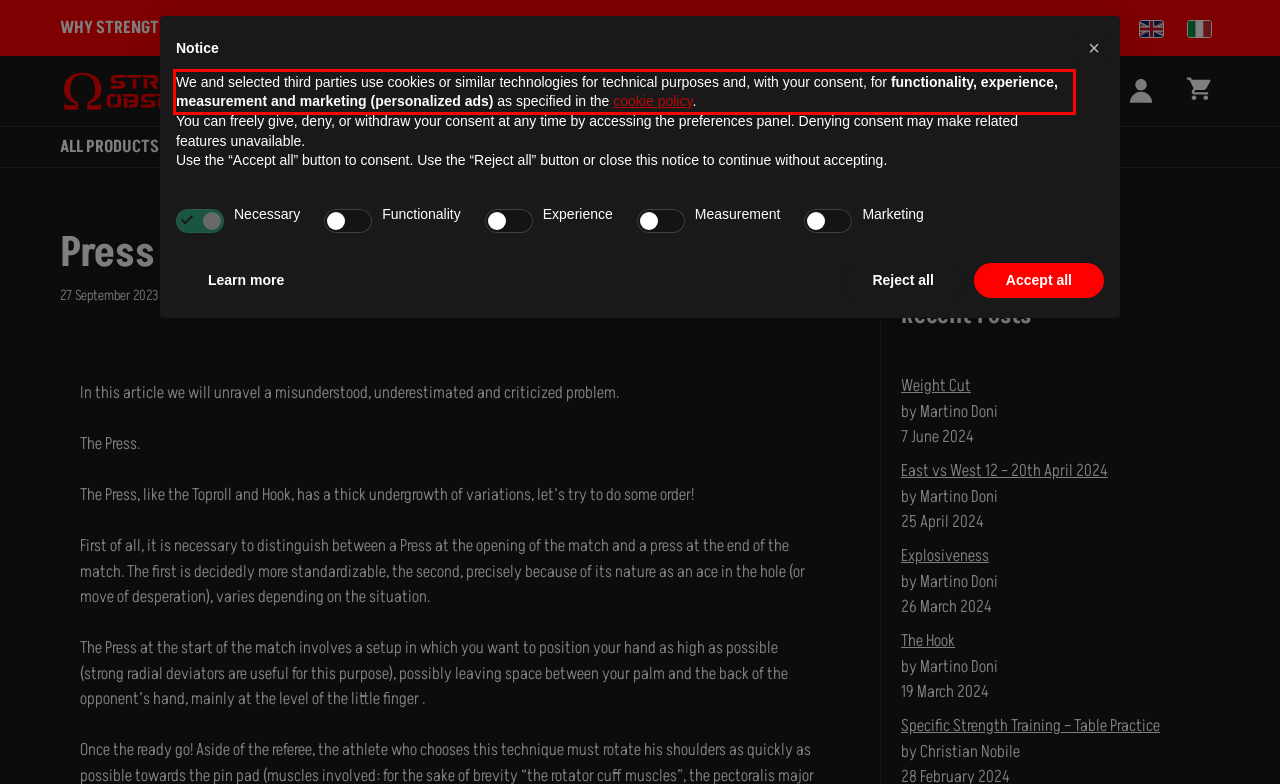From the provided screenshot, extract the text content that is enclosed within the red bounding box.

We and selected third parties use cookies or similar technologies for technical purposes and, with your consent, for functionality, experience, measurement and marketing (personalized ads) as specified in the cookie policy.